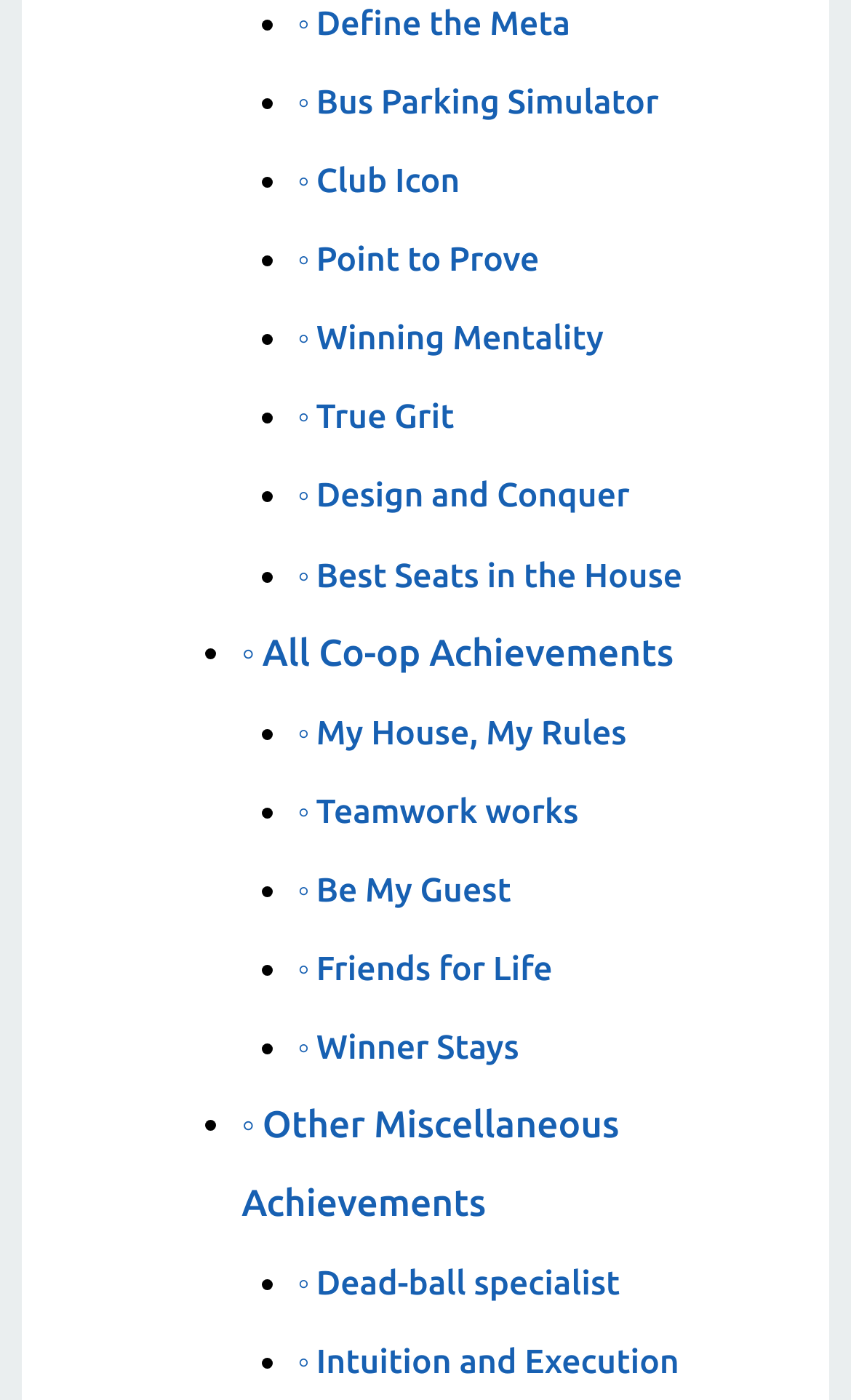Provide the bounding box coordinates of the HTML element described by the text: "Best Seats in the House".

[0.372, 0.408, 0.802, 0.435]